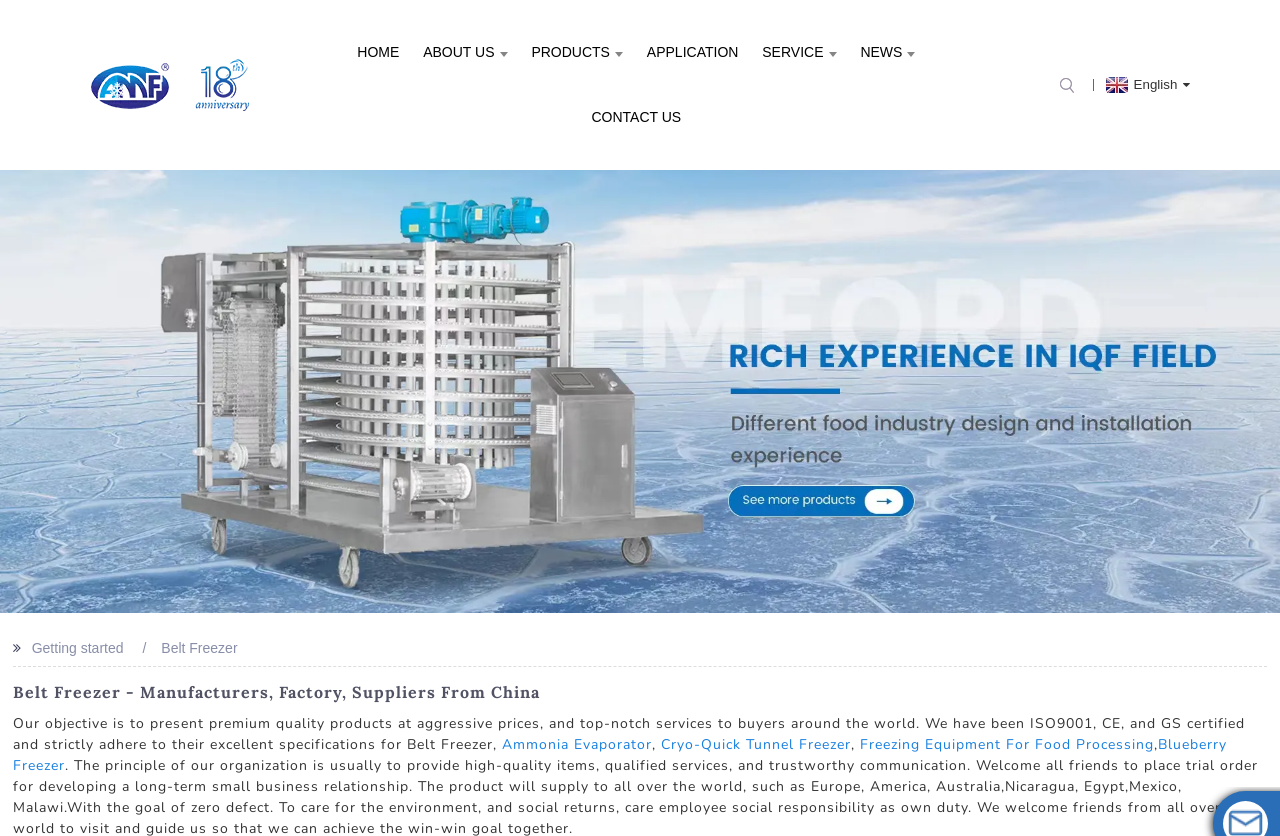Provide the bounding box coordinates in the format (top-left x, top-left y, bottom-right x, bottom-right y). All values are floating point numbers between 0 and 1. Determine the bounding box coordinate of the UI element described as: Cryo-Quick Tunnel Freezer

[0.516, 0.88, 0.665, 0.902]